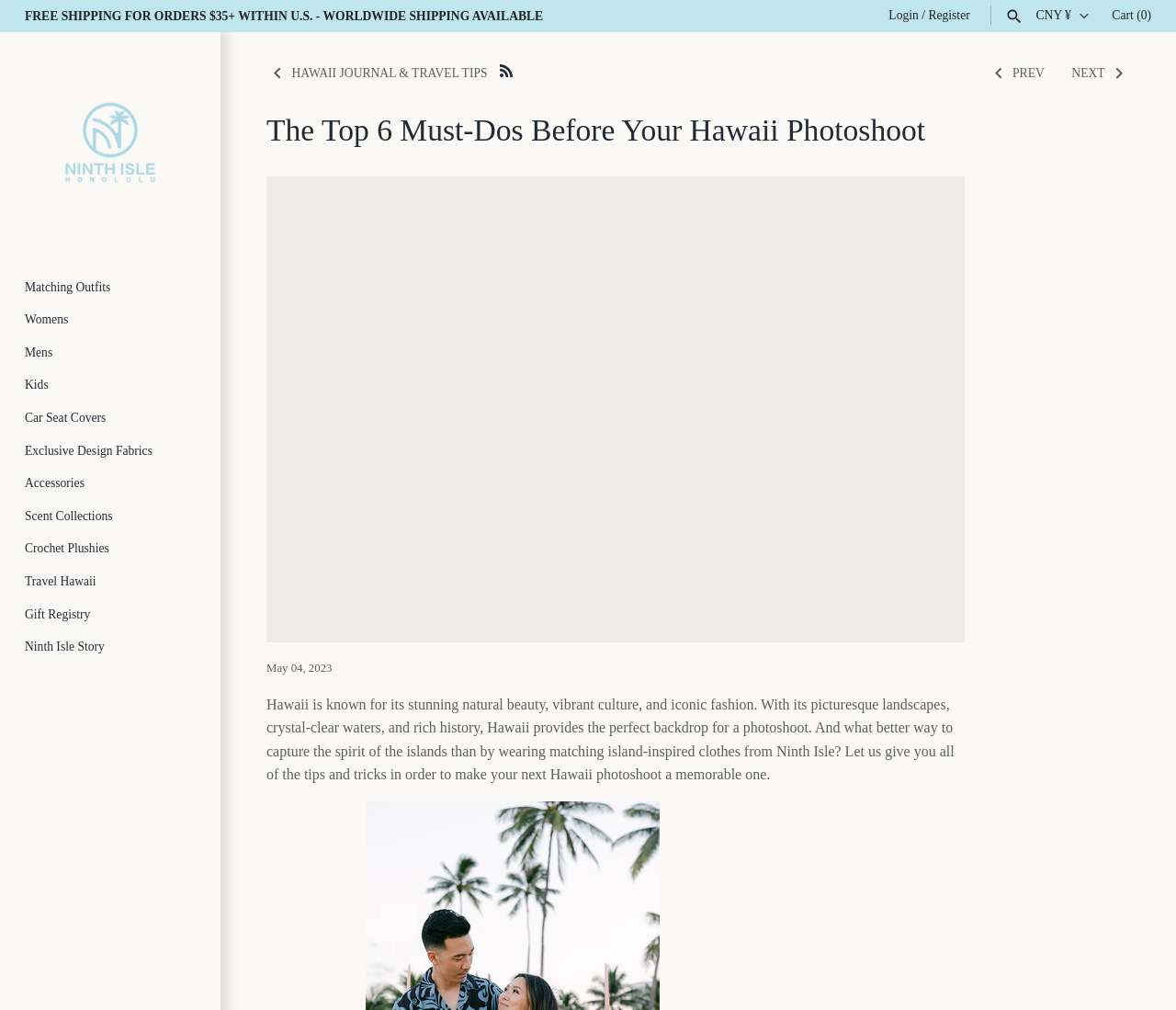Answer the following query concisely with a single word or phrase:
What is the date of the blog post or article on the webpage?

May 04, 2023